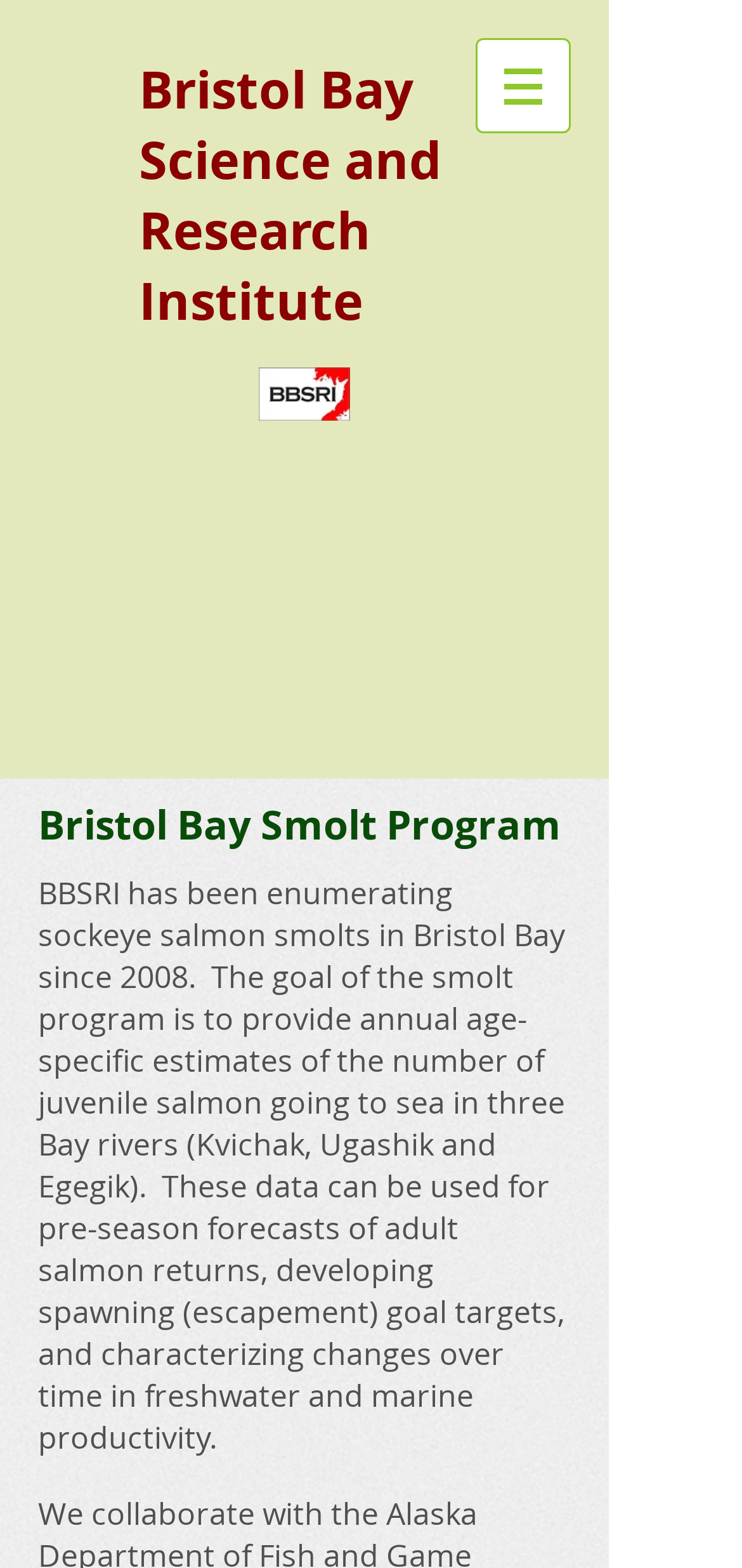What is the name of the research institute?
From the image, respond using a single word or phrase.

Bristol Bay Science and Research Institute